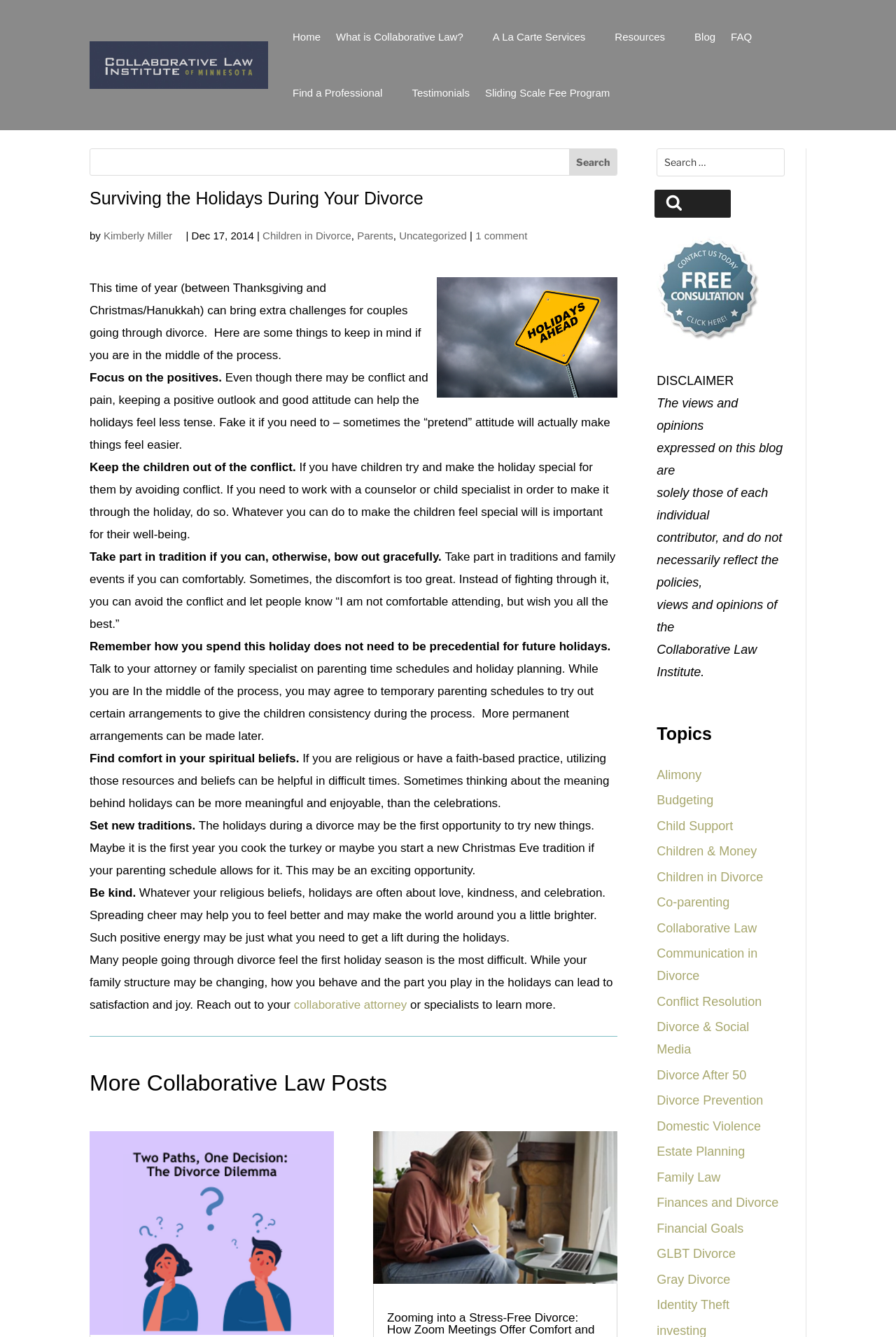Describe in detail what you see on the webpage.

This webpage is about surviving the holidays during a divorce, specifically providing tips and advice for couples going through this challenging time. The page is divided into several sections, with a prominent heading "Surviving the Holidays During Your Divorce" at the top. 

Below the heading, there is a brief introduction to the topic, followed by a series of tips and advice, each with a bold heading. These tips include focusing on the positives, keeping the children out of conflict, taking part in traditions if possible, and finding comfort in spiritual beliefs. Each tip is accompanied by a brief explanation and guidance.

On the top navigation bar, there are several links to other pages on the website, including "Home", "What is Collaborative Law?", "A La Carte Services", "Resources", "Blog", "FAQ", "Find a Professional", "Testimonials", and "Sliding Scale Fee Program". There is also a search bar at the top right corner of the page.

On the right-hand side of the page, there is a section titled "More Collaborative Law Posts" with two links to other blog posts, each accompanied by an image. Below this section, there is a search bar and a disclaimer notice.

At the bottom of the page, there is a section titled "Topics" with a list of links to various topics related to divorce and collaborative law, including alimony, budgeting, child support, and more.